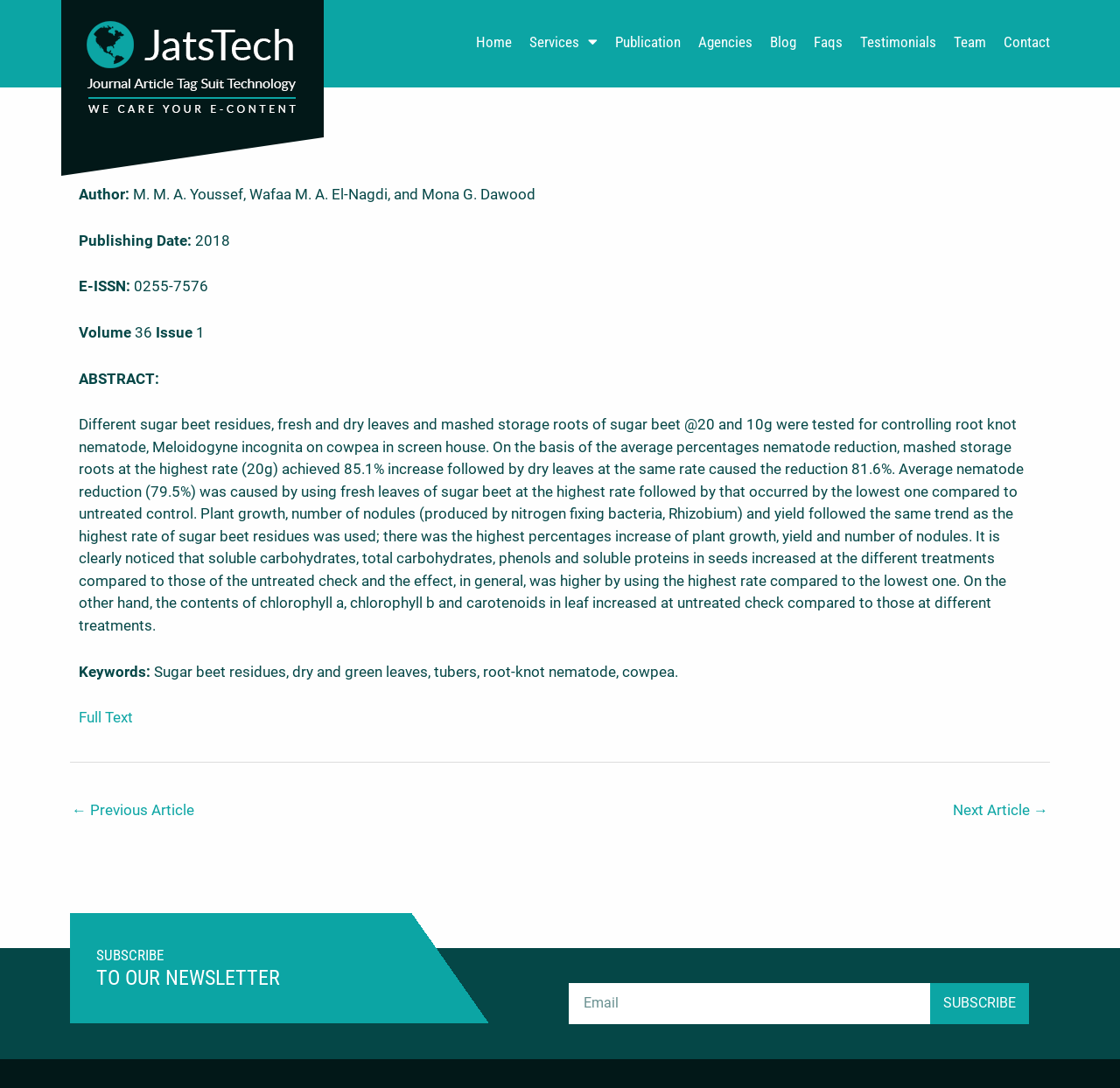What is the percentage of nematode reduction caused by mashed storage roots at the highest rate? Based on the screenshot, please respond with a single word or phrase.

85.1%